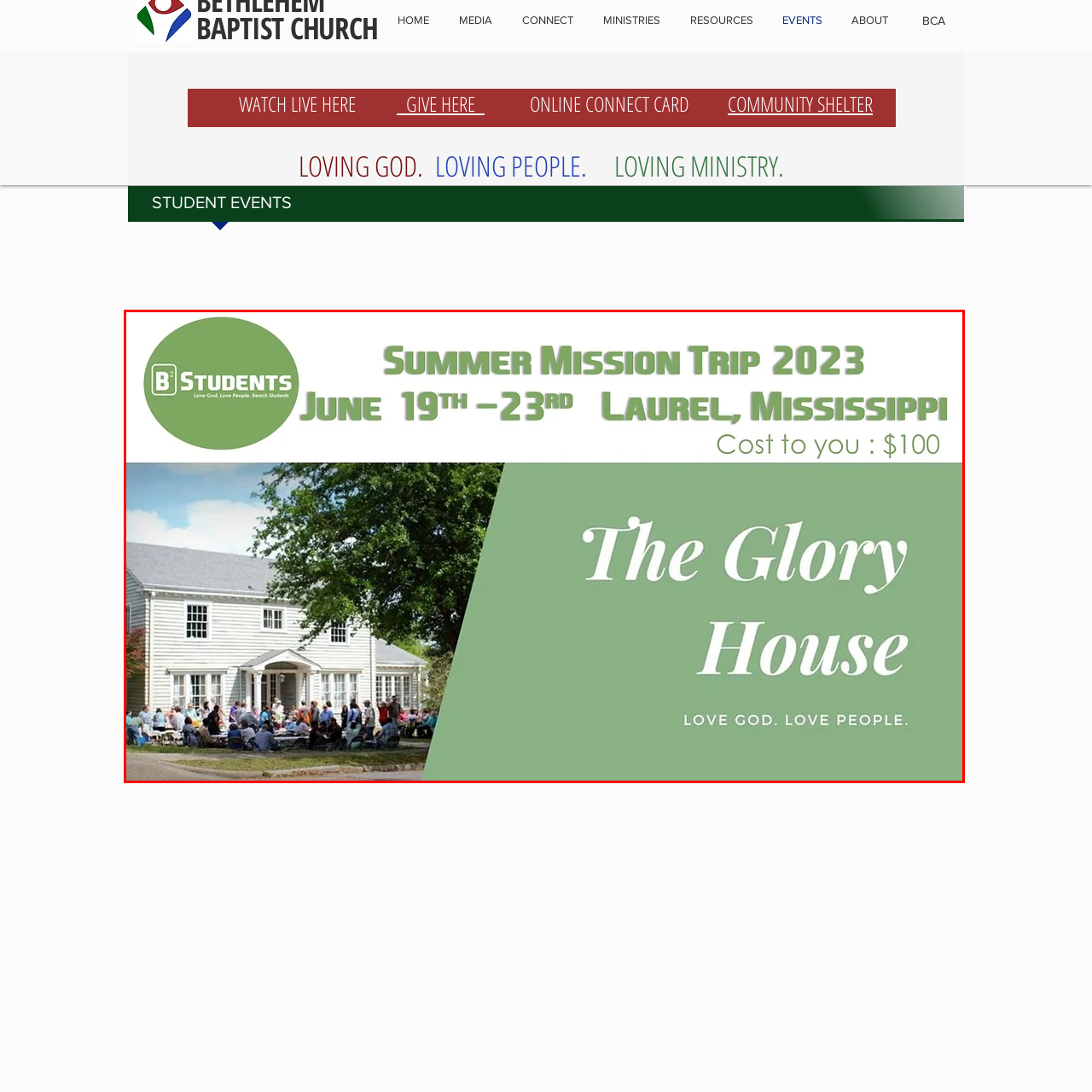Carefully describe the image located within the red boundary.

This vibrant promotional image highlights the "Summer Mission Trip 2023" organized by B Students, taking place from June 19th to 23rd in Laurel, Mississippi. Central to the design is the inviting depiction of The Glory House, a spacious venue that appears to be bustling with activity, as a group gathers outside, fostering a sense of community and connection. 

The upper left corner features the B Students logo in a green circle, complemented by text that emphasizes the mission's core message: "Love God. Love People." This reflects the organization’s commitment to both faith and service. The overall layout effortlessly combines engaging visuals with essential trip details, including the cost of participation set at $100, encouraging prospective attendees to join in this meaningful experience.